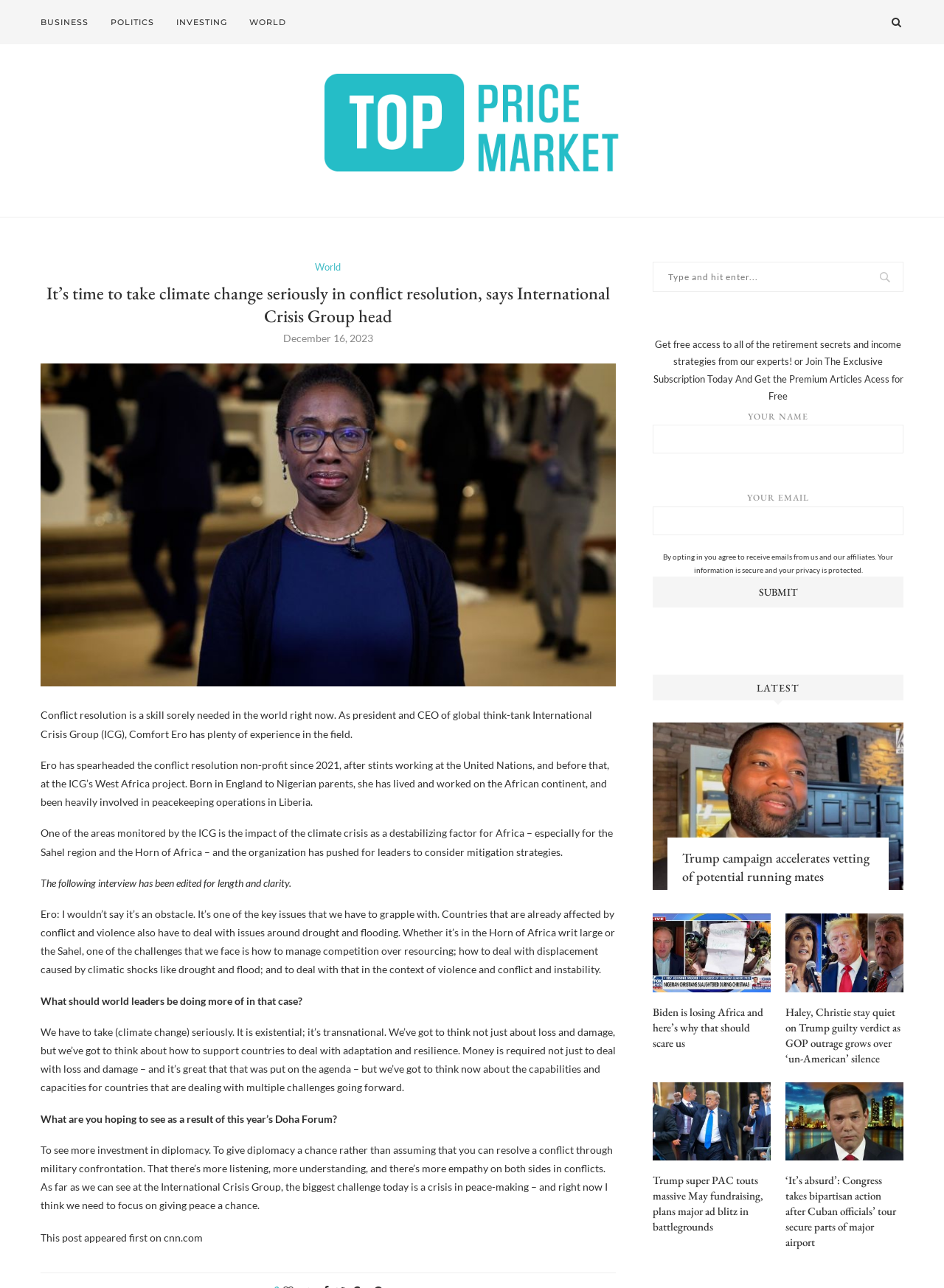Please provide a comprehensive response to the question based on the details in the image: What is the theme of the 'LATEST' section?

The 'LATEST' section features a list of news articles, including titles such as 'Trump campaign accelerates vetting of potential running mates' and 'Biden is losing Africa and here’s why that should scare us'. The section appears to be a collection of recent news stories.